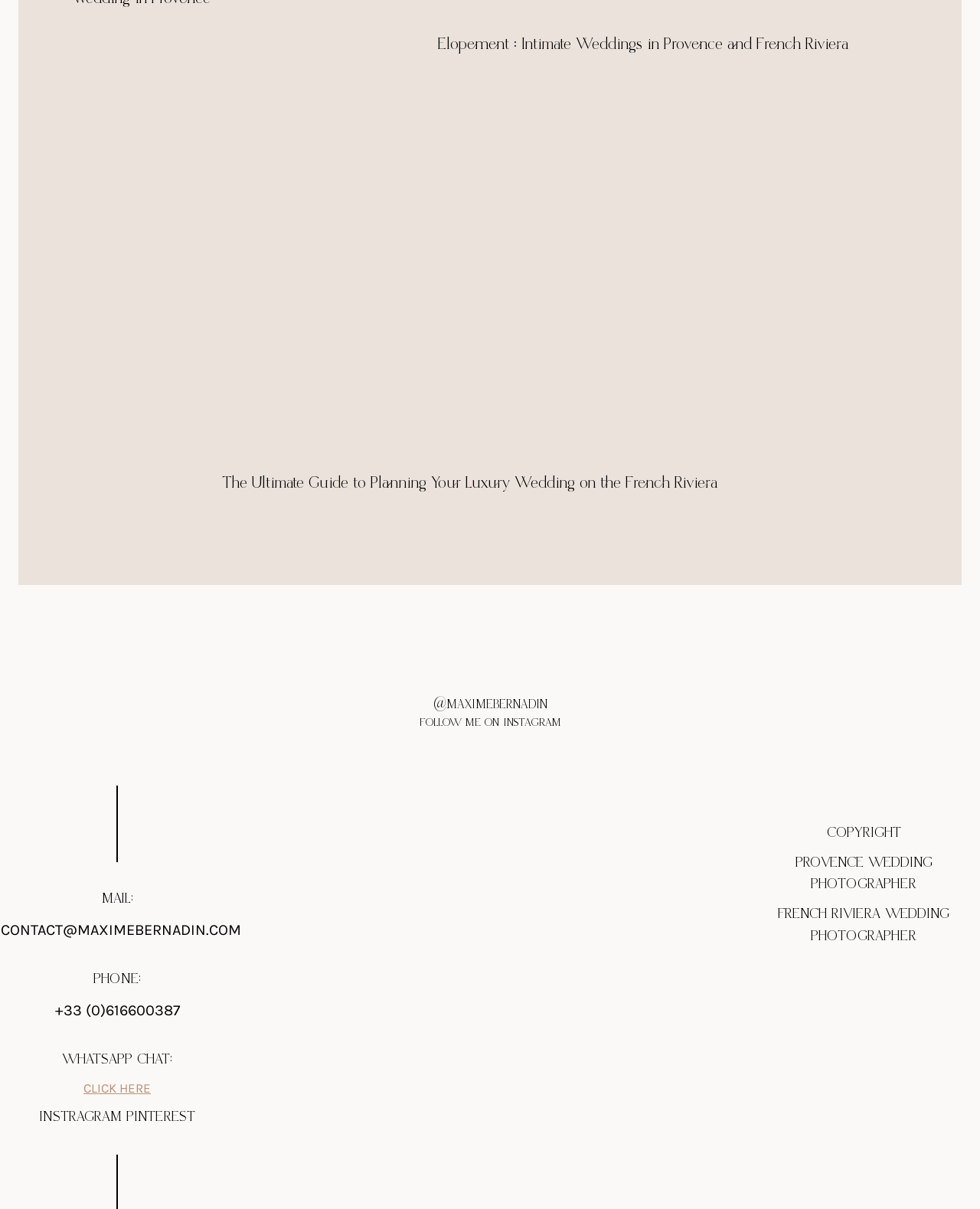Determine the bounding box coordinates of the clickable region to carry out the instruction: "Follow the photographer on Instagram".

[0.04, 0.917, 0.124, 0.931]